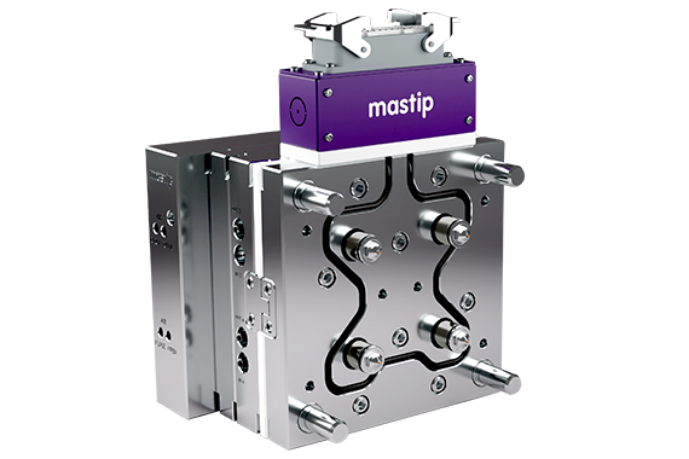Analyze the image and give a detailed response to the question:
What is the purpose of the valve gating technology?

The caption explains that the advanced valve gating technology enables precise control over the flow of liquid silicone during manufacturing processes, highlighting its importance in the system's design.